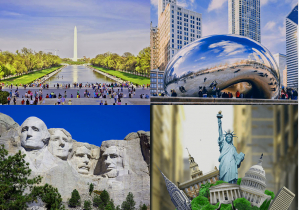Using the information from the screenshot, answer the following question thoroughly:
What is the Statue of Liberty surrounded by?

The bottom right corner of the collage shows the Statue of Liberty, an emblem of freedom and democracy, surrounded by miniature representations of famous landmarks, encapsulating the diverse architectural heritage of the nation.